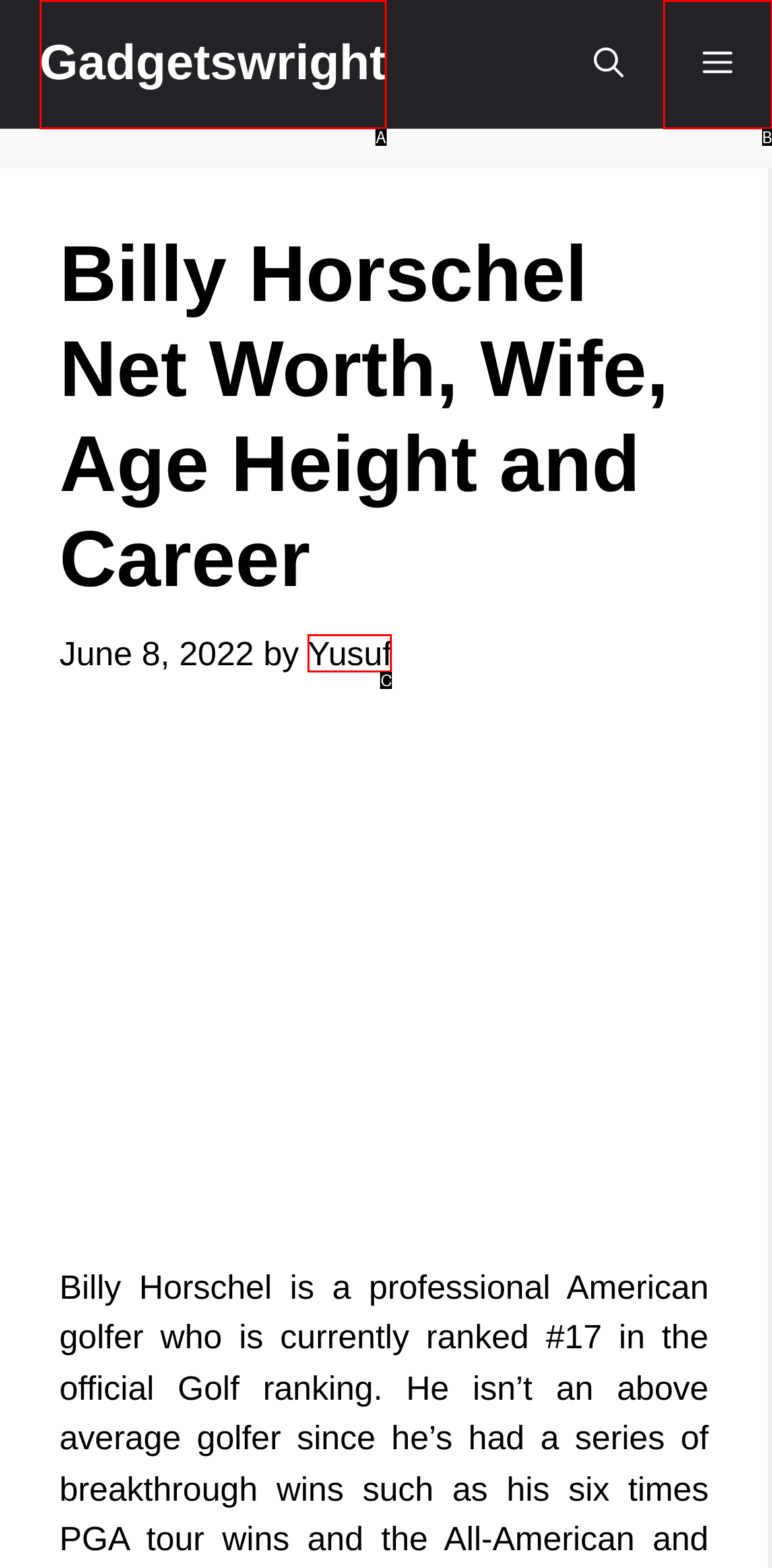Determine the HTML element that best aligns with the description: Yusuf
Answer with the appropriate letter from the listed options.

C